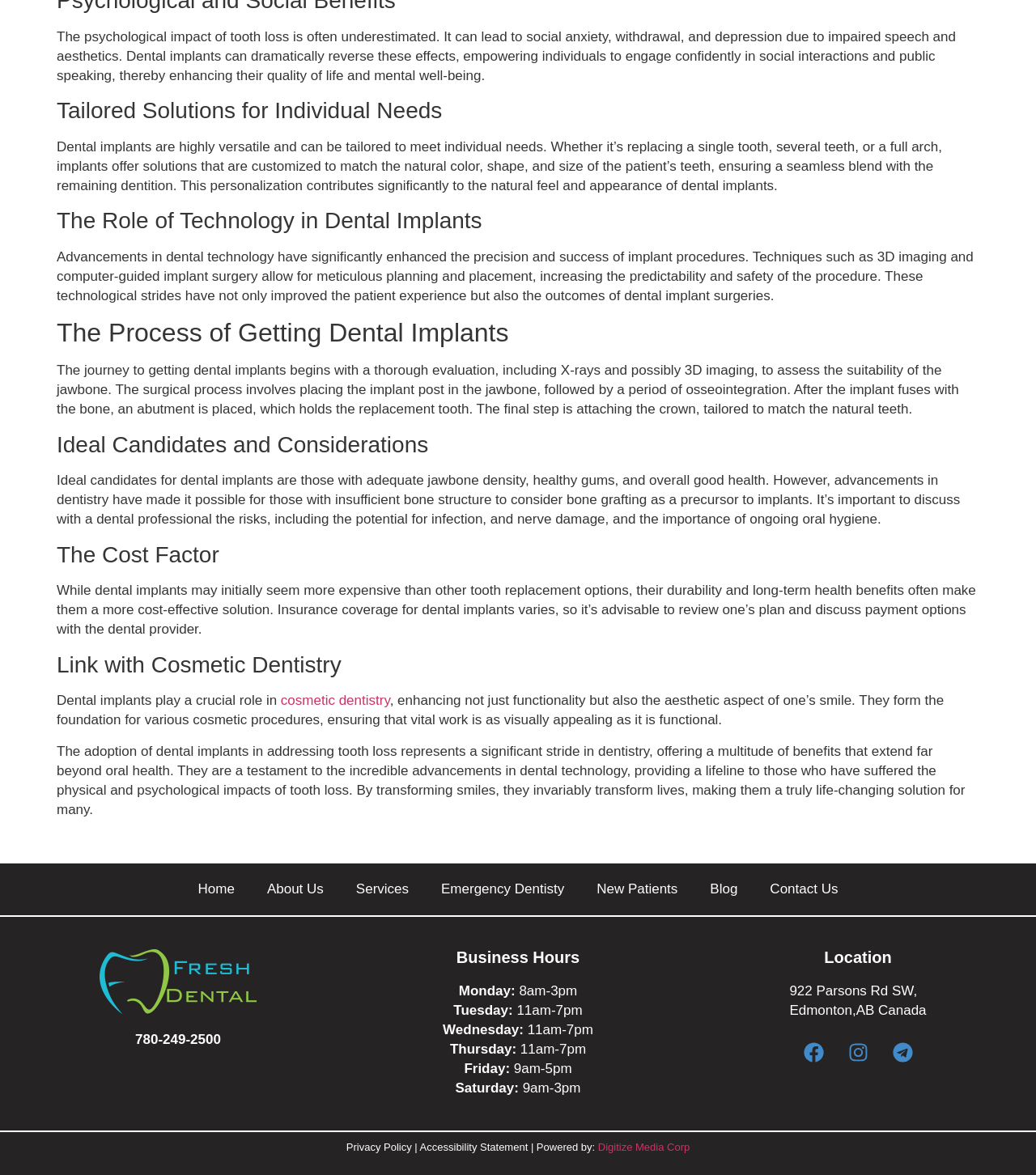Can you identify the bounding box coordinates of the clickable region needed to carry out this instruction: 'Read the privacy policy'? The coordinates should be four float numbers within the range of 0 to 1, stated as [left, top, right, bottom].

None